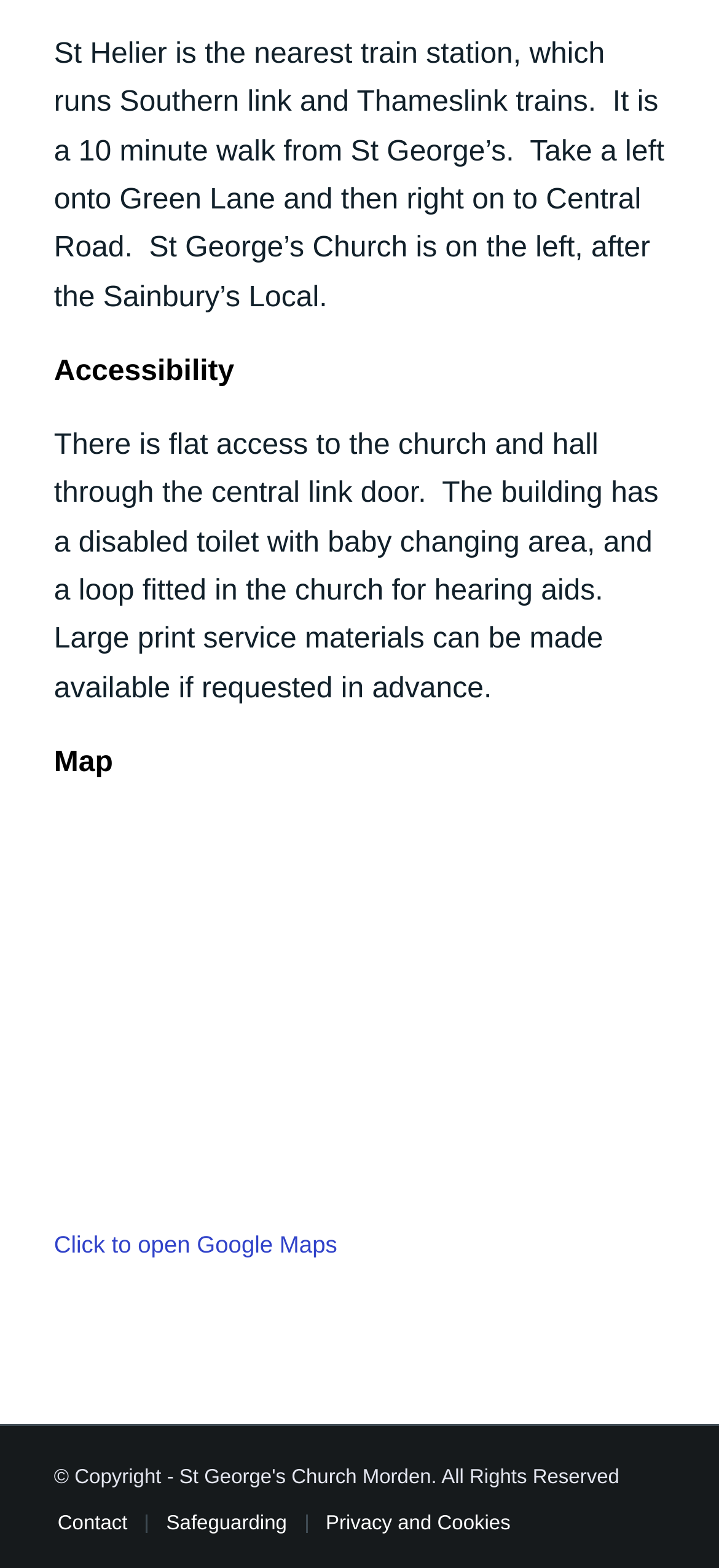Show the bounding box coordinates for the HTML element as described: "Click to open Google Maps".

[0.075, 0.785, 0.469, 0.803]